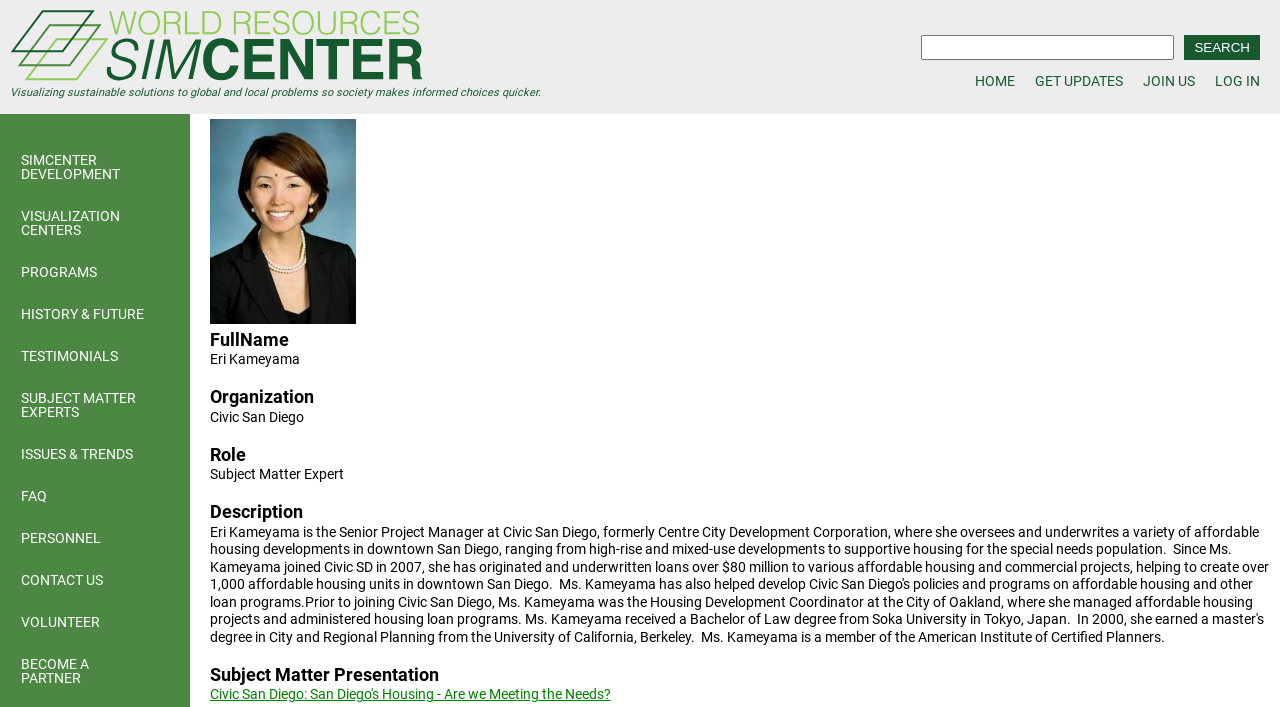Find the bounding box coordinates of the clickable area that will achieve the following instruction: "search for something".

[0.72, 0.05, 0.918, 0.085]